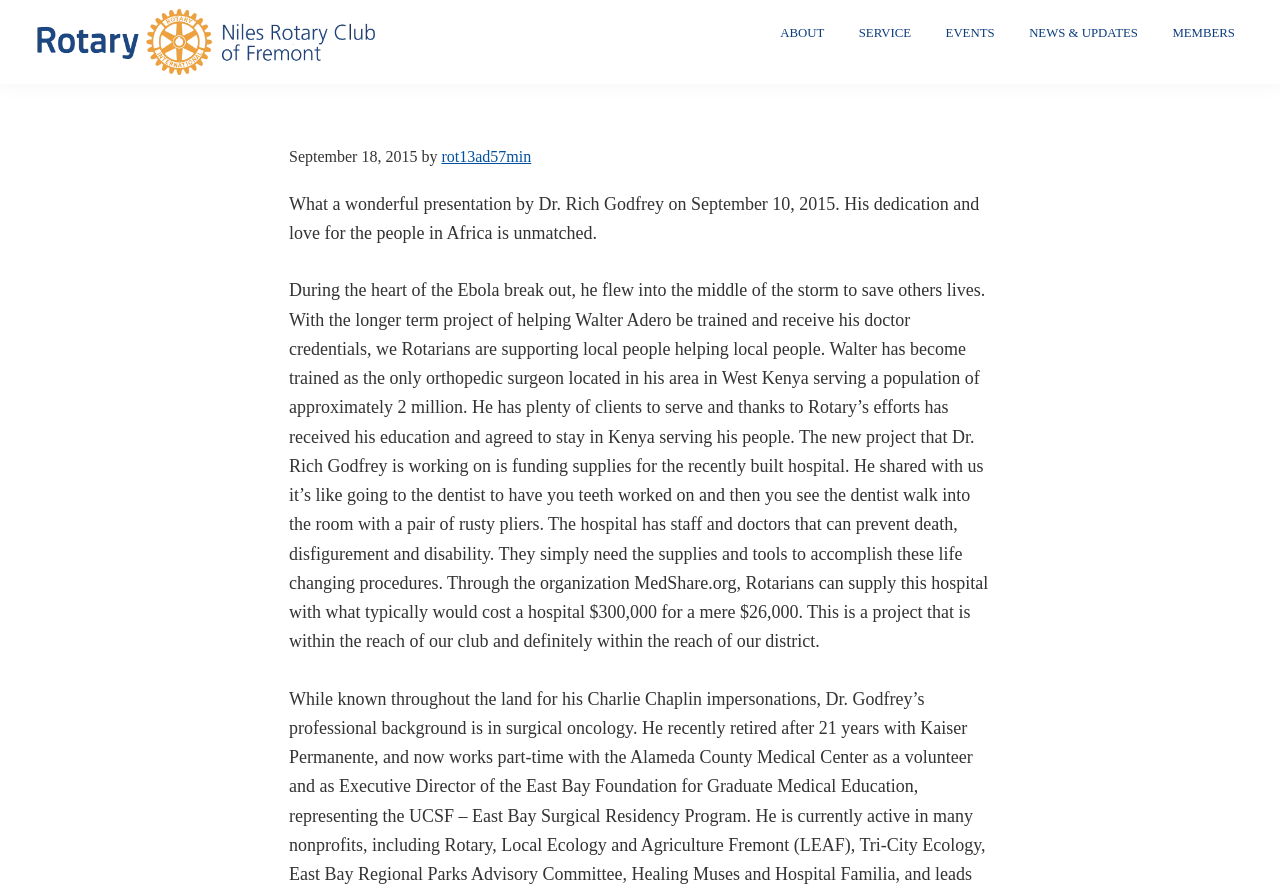Produce a meticulous description of the webpage.

The webpage is about Dr. Richard Godfrey's updates on the Africa Hospital Project, specifically his presentation on September 10, 2015, and his dedication to helping people in Africa. 

At the top left corner, there are two links, "Skip to primary navigation" and "Skip to main content", which are likely accessibility features. Next to them is a link to "Niles Rotary Club of Fremont" with an accompanying image of the club's logo. Below this is a static text describing the official website of the Niles Rotary Club of Fremont, California.

On the top right side, there is a main navigation menu with five links: "ABOUT", "SERVICE", "EVENTS", "NEWS & UPDATES", and "MEMBERS". 

Below the navigation menu, there is a section with a header that contains a time stamp "September 18, 2015", followed by a text "by" and a link to "rot13ad57min". 

The main content of the webpage is a passage of text that describes Dr. Rich Godfrey's presentation and his work in Africa, including his efforts to help Walter Adero become an orthopedic surgeon and his current project to fund supplies for a hospital in West Kenya. The passage is divided into two paragraphs, with the first paragraph describing Dr. Godfrey's dedication and love for the people in Africa, and the second paragraph detailing his current project and its goals.